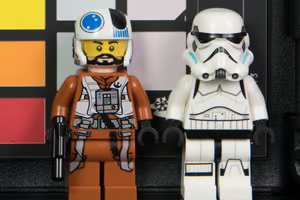Generate a detailed explanation of the scene depicted in the image.

The image showcases two LEGO figures standing side by side against a color reference chart. On the left, a character resembling a Rebel pilot features a brown jumpsuit adorned with white details and a helmet with a blue visor and a white emblem, evoking the iconic look of starfighter pilots from the Star Wars universe. To the right stands a classic Stormtrooper, clad in the recognizable white armor and helmet that signifies the Galactic Empire. The backdrop presents a colorful grid of shades, likely used for color calibration and production purposes, enhancing the visual context of the scene and emphasizing the playful nature of the LEGO figures.